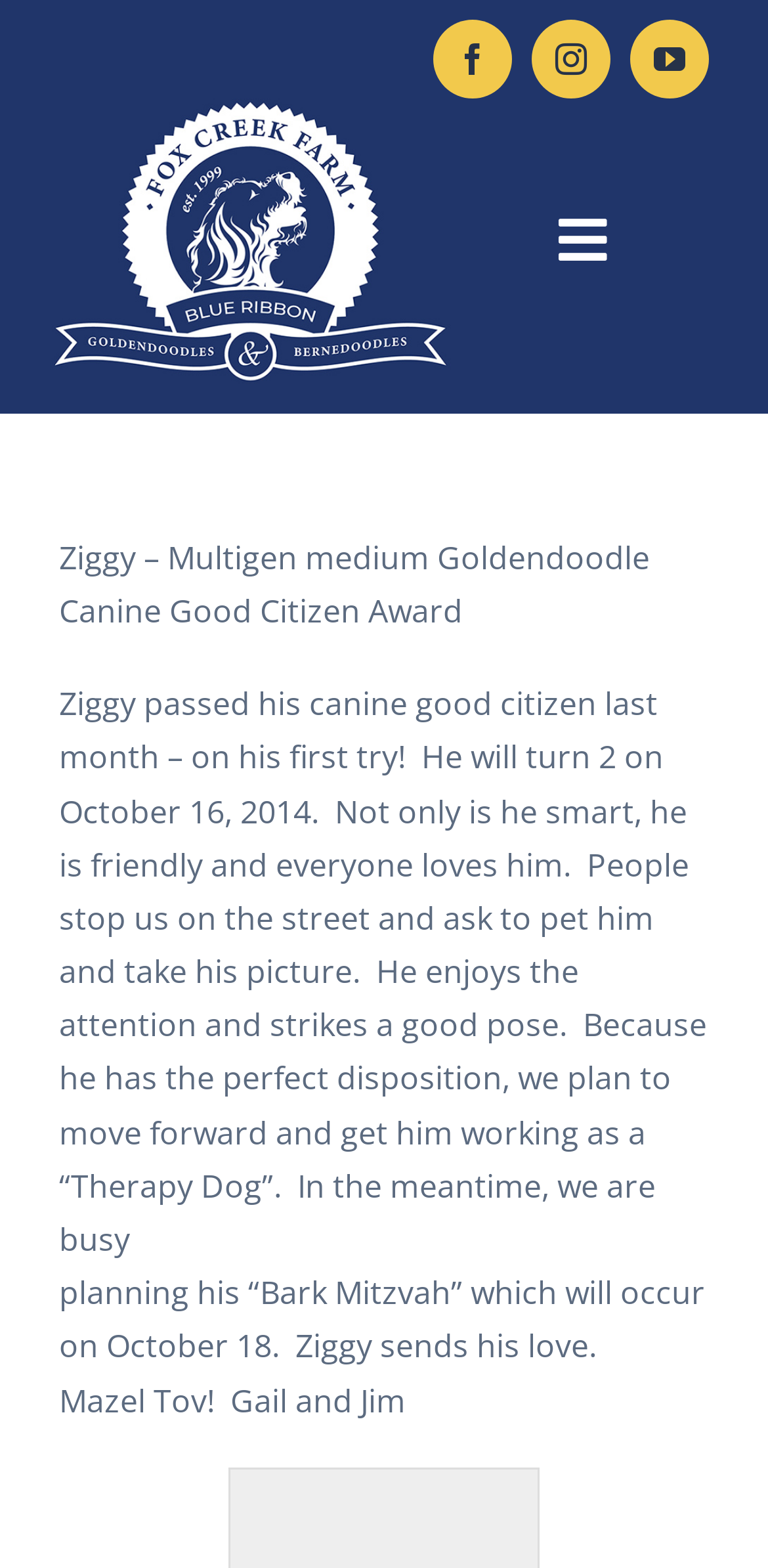Please give a succinct answer to the question in one word or phrase:
How old is Ziggy?

Almost 2